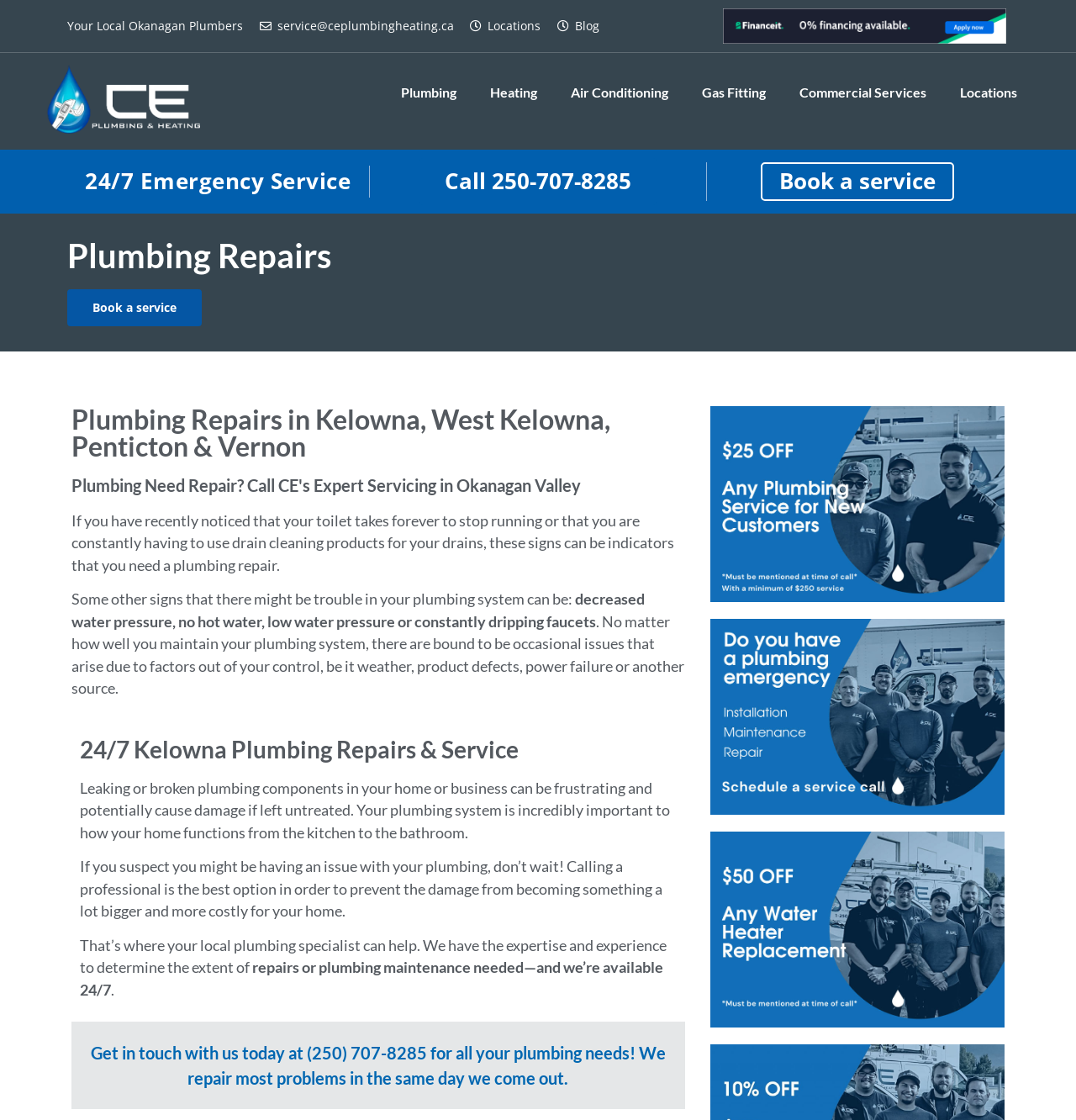Identify the bounding box coordinates for the UI element that matches this description: "Book a service".

[0.062, 0.258, 0.188, 0.291]